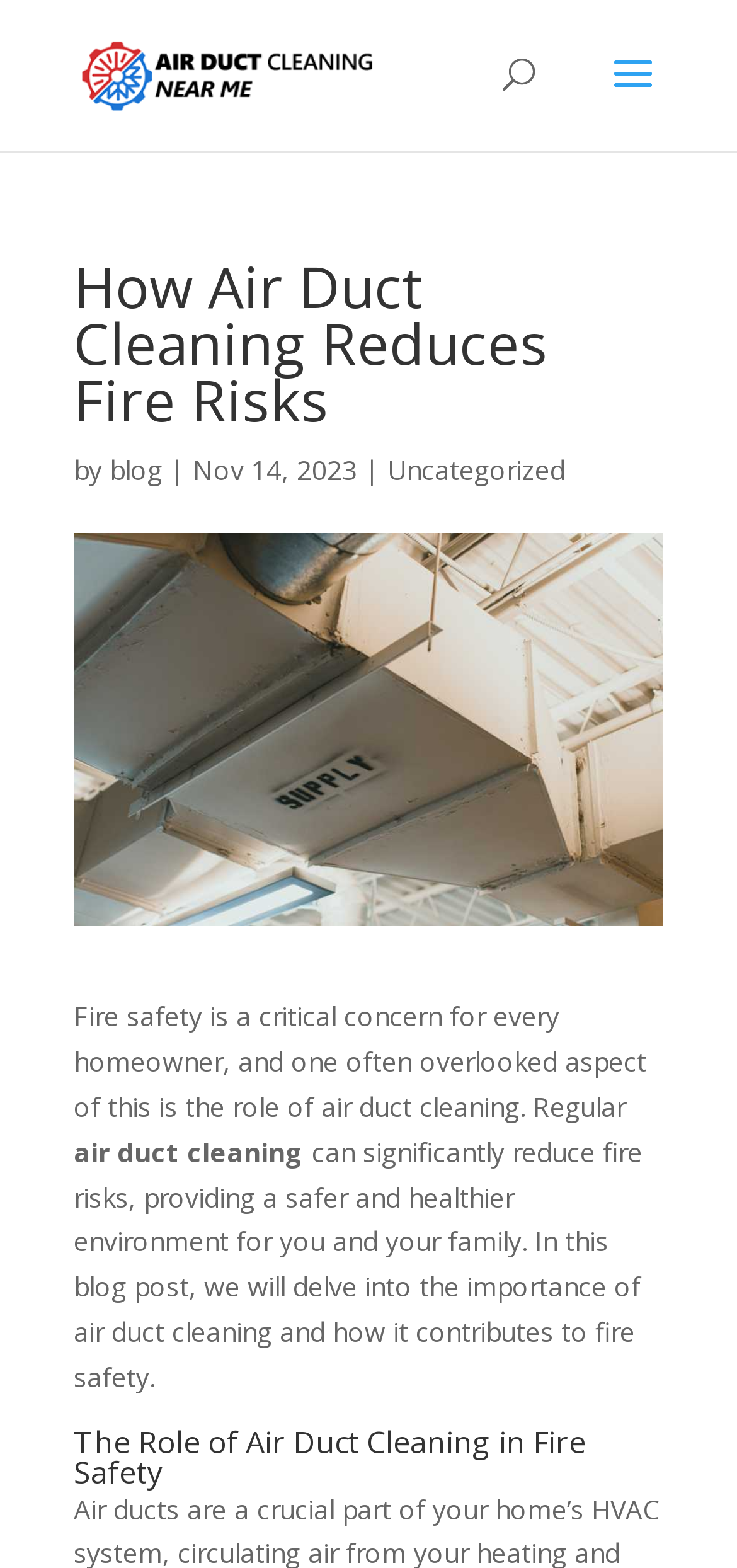Produce an elaborate caption capturing the essence of the webpage.

The webpage is about the importance of air duct cleaning in reducing fire risks for homeowners. At the top left of the page, there is a logo or icon with the text "Air Duct Cleaning Near Me" next to it, which is also a clickable link. Below this, there is a search bar that spans almost the entire width of the page.

The main content of the page is divided into sections, with the first section having a heading that reads "How Air Duct Cleaning Reduces Fire Risks". Below this heading, there is a byline that indicates the author and the date of publication, November 14, 2023. The byline is followed by a category link labeled "Uncategorized".

The main article starts with a paragraph that explains the importance of air duct cleaning in fire safety. This paragraph is followed by another one that delves deeper into the topic, explaining how regular air duct cleaning can significantly reduce fire risks and provide a safer and healthier environment for homeowners and their families.

Further down the page, there is a subheading that reads "The Role of Air Duct Cleaning in Fire Safety", which likely introduces a new section or topic related to air duct cleaning and fire safety.